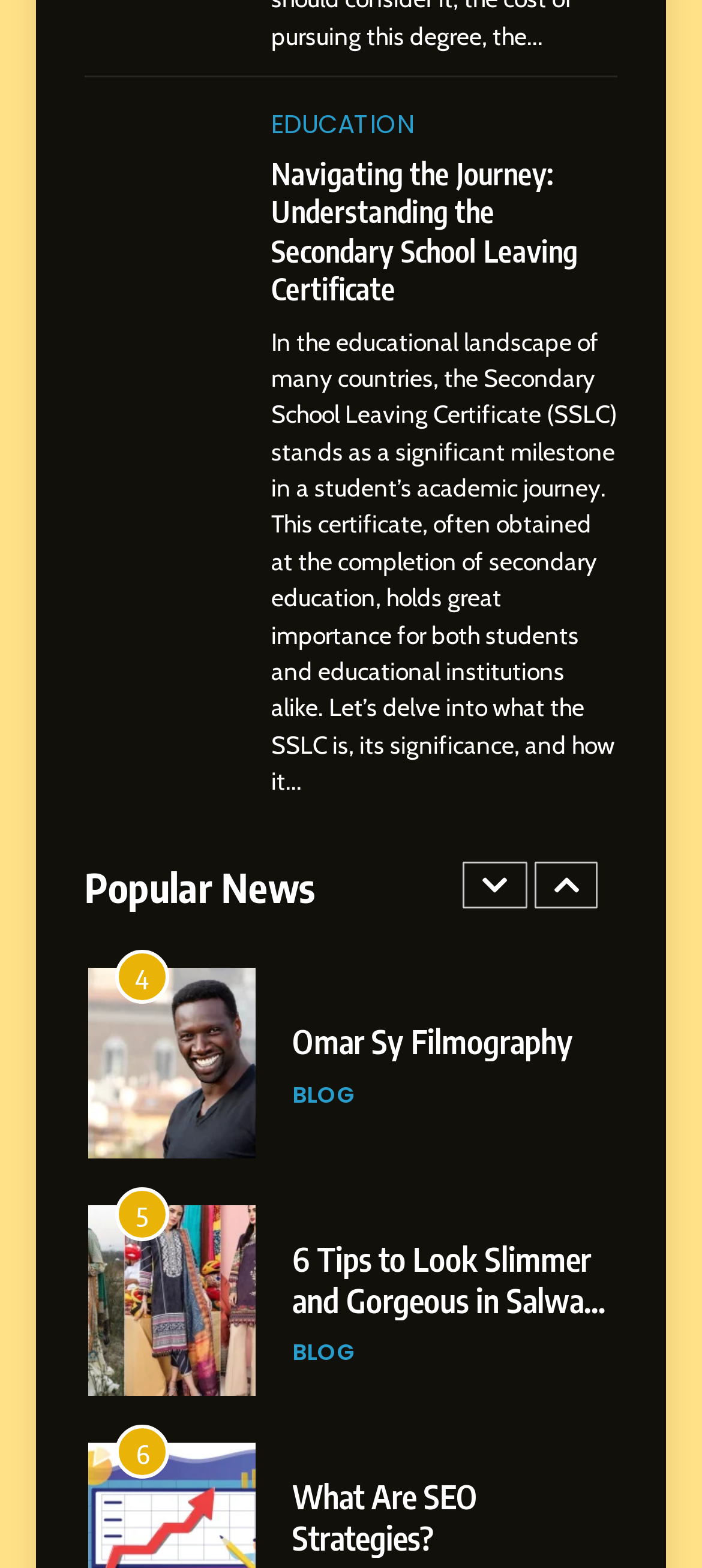What is the purpose of the buttons with icons '' and ''?
Using the details from the image, give an elaborate explanation to answer the question.

The purpose of the buttons with icons '' and '' appears to be navigation, as they are located near the 'Popular News' section and may be used to navigate through the list of articles or to previous/next pages.